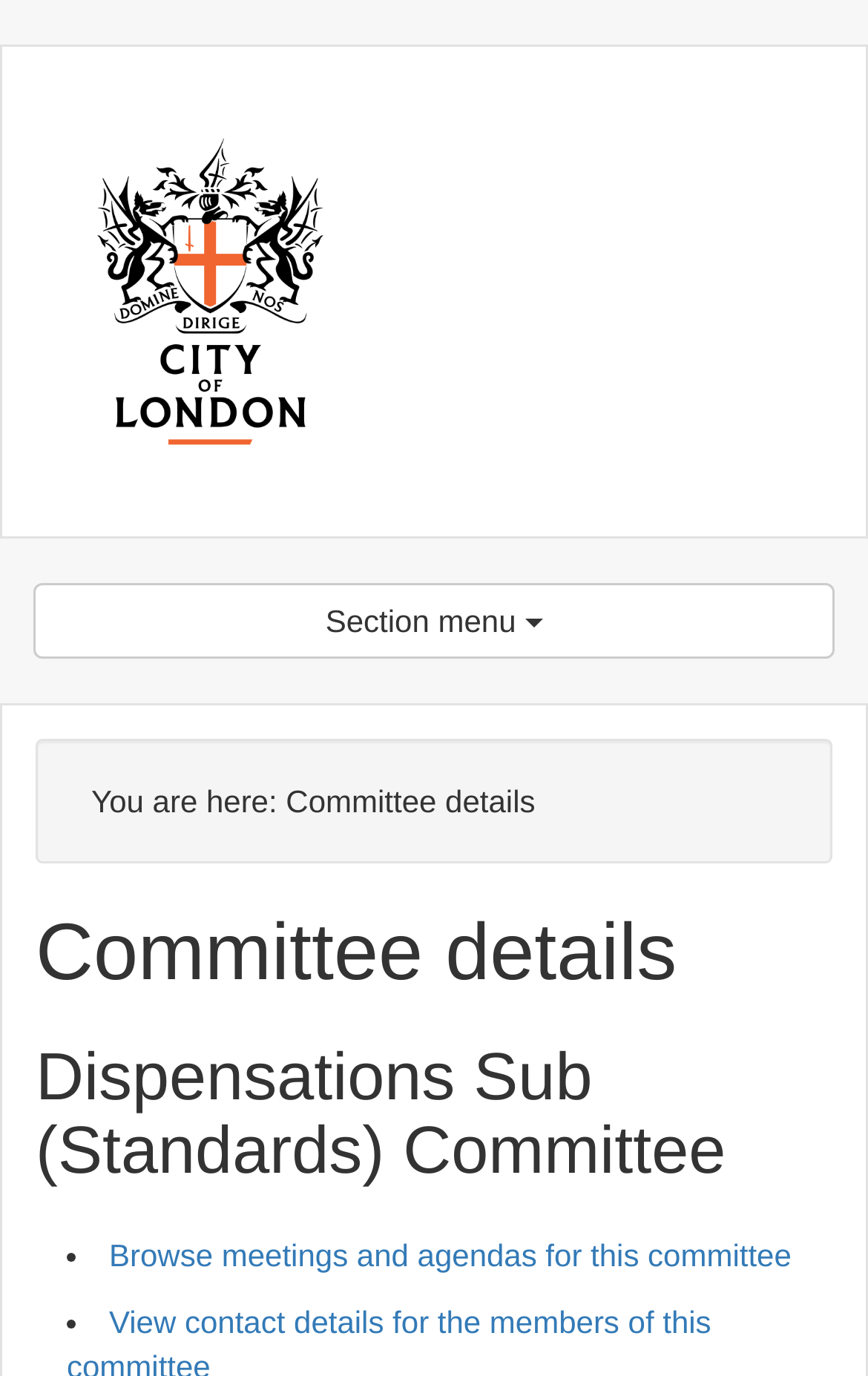What is the relationship between the two headings?
Provide a concise answer using a single word or phrase based on the image.

They are related to committee details